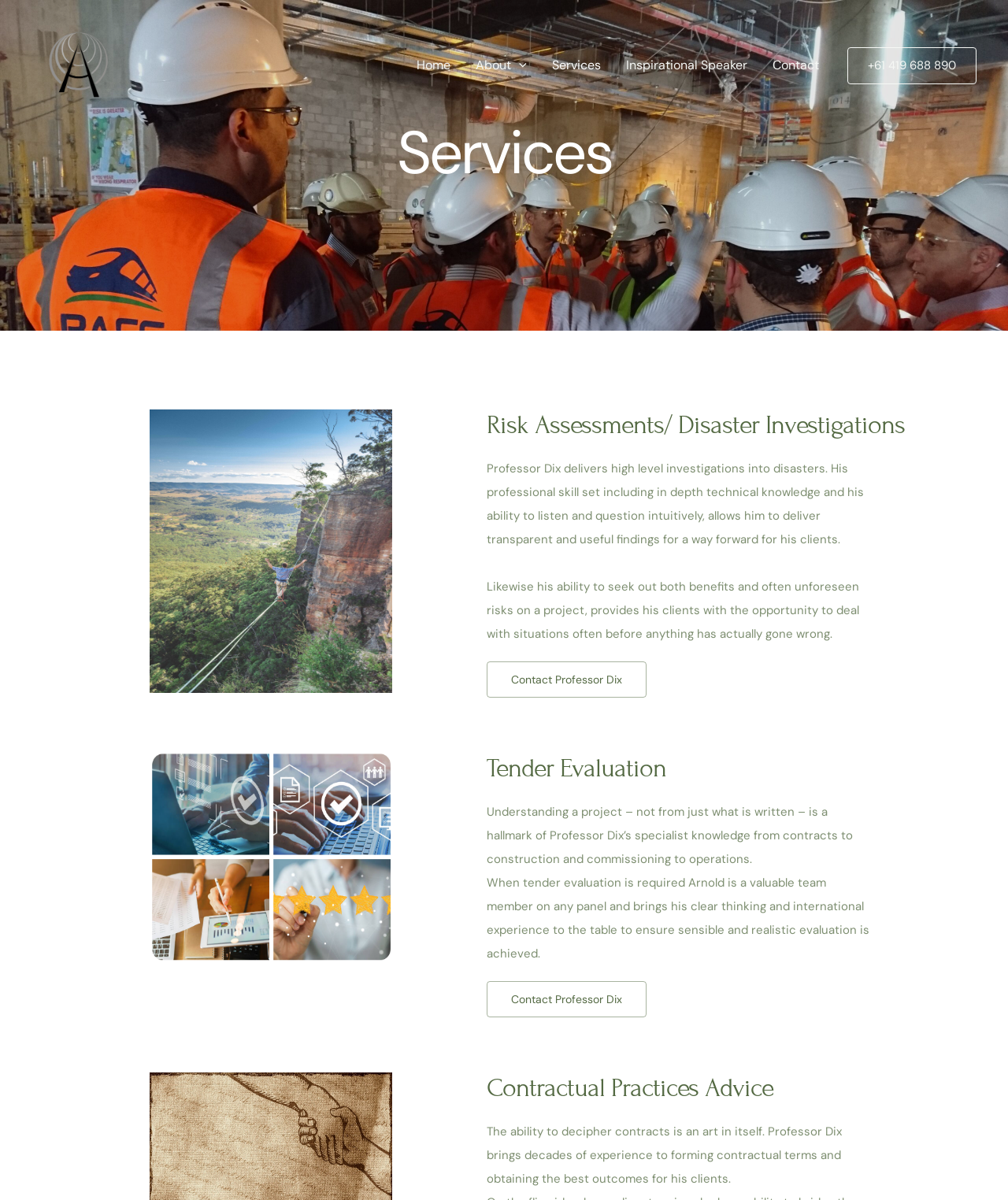Highlight the bounding box of the UI element that corresponds to this description: "Equipment".

None